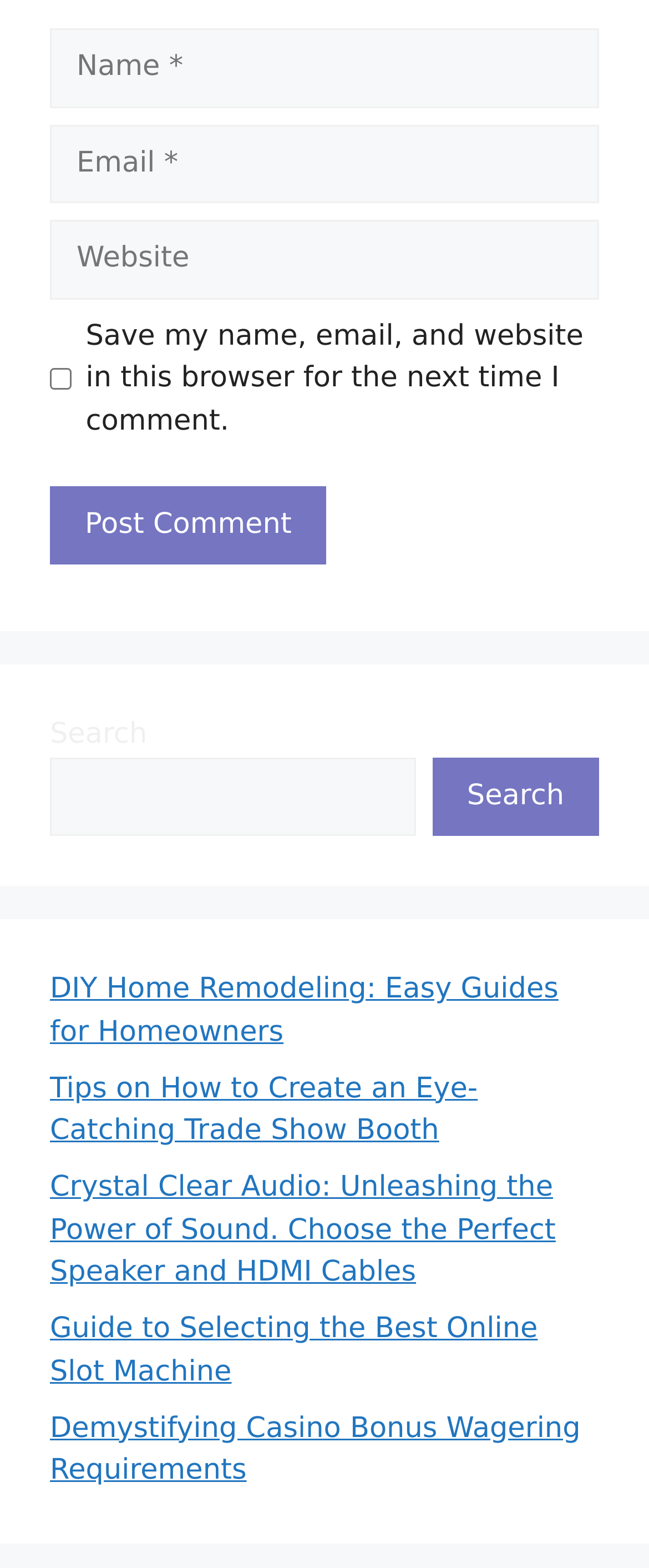Please mark the clickable region by giving the bounding box coordinates needed to complete this instruction: "Read about GLP2 Receptors".

None